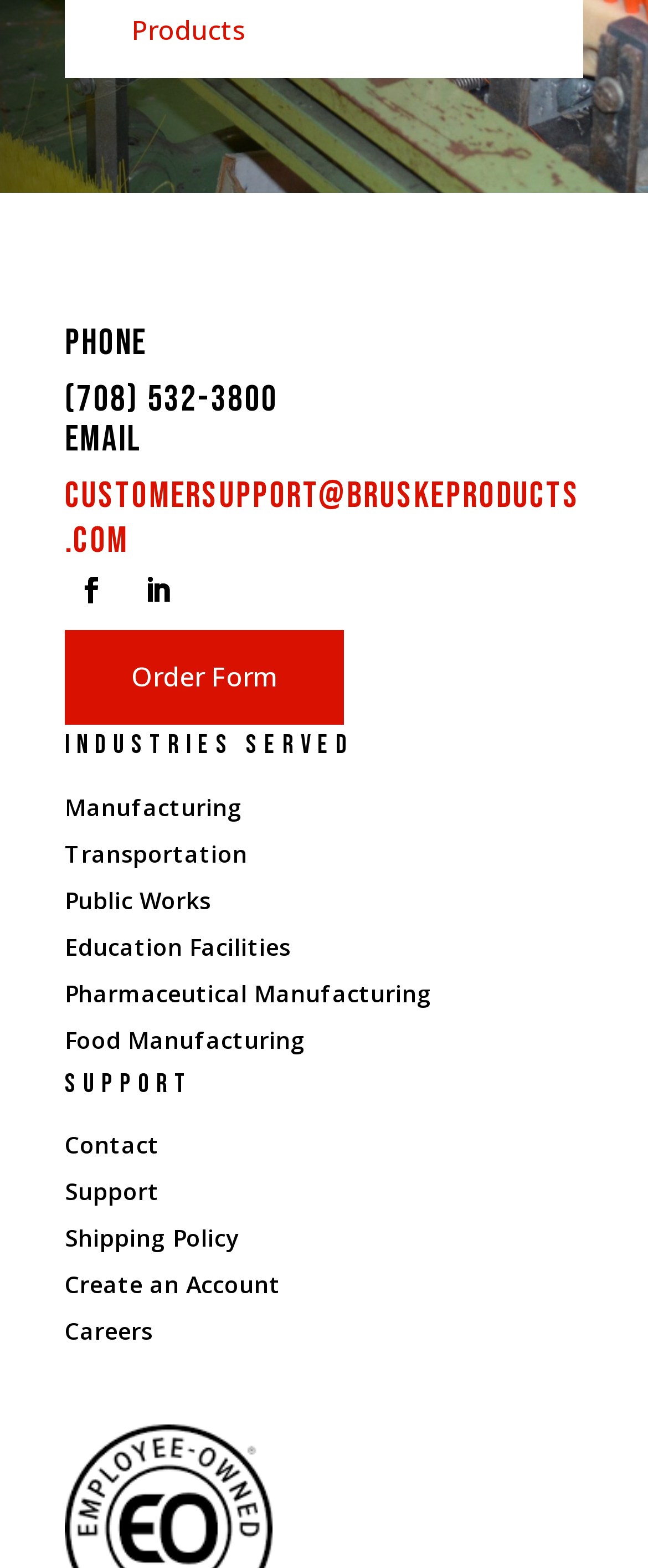Please provide a comprehensive answer to the question below using the information from the image: How many support links are there?

The 'Support' section has four link elements, which are 'Contact', 'Support', 'Shipping Policy', and 'Create an Account'.